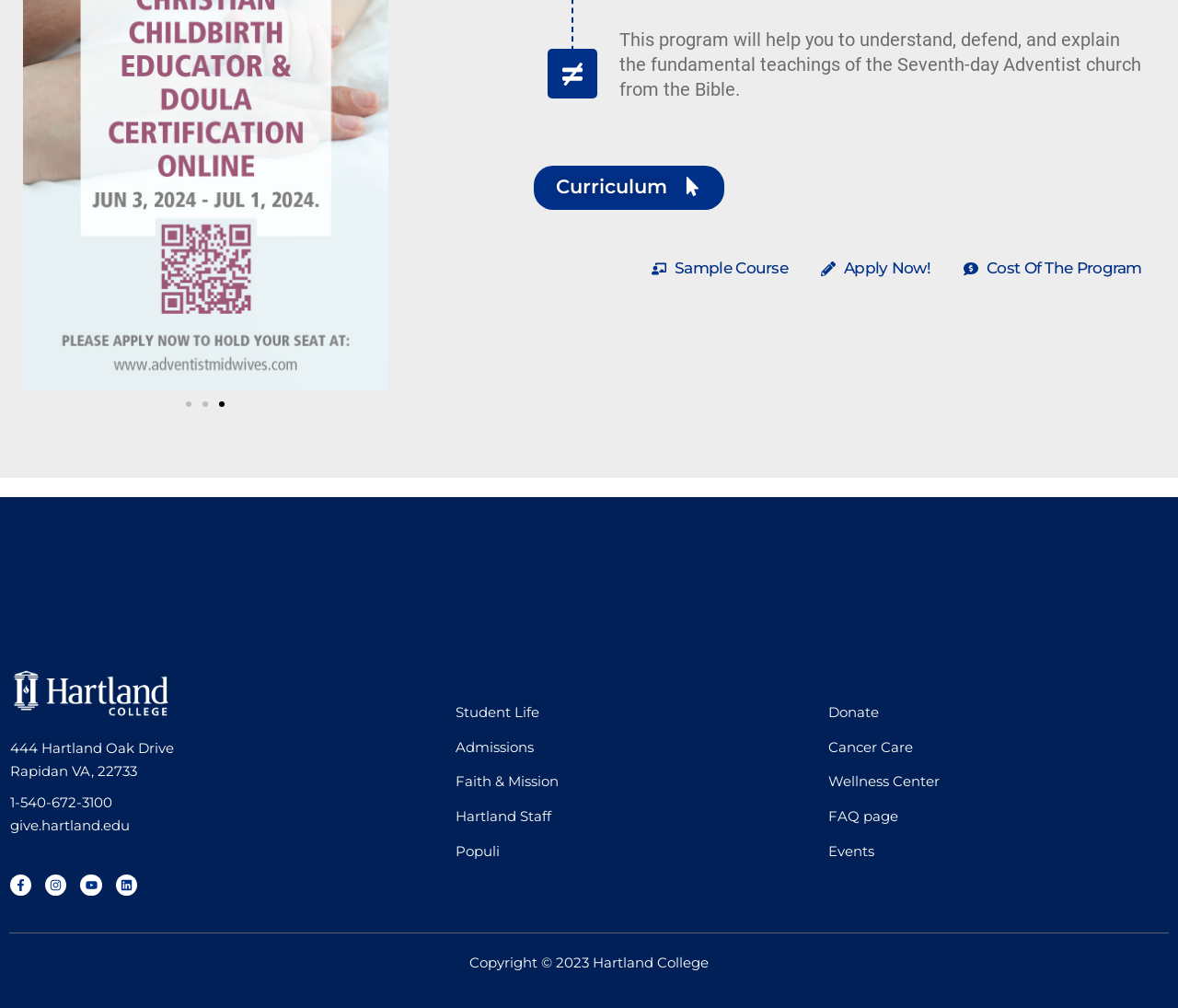Review the image closely and give a comprehensive answer to the question: What is the copyright year of this website?

The copyright year of this website can be found in the StaticText element at the bottom of the page, which reads 'Copyright © 2023 Hartland College'.